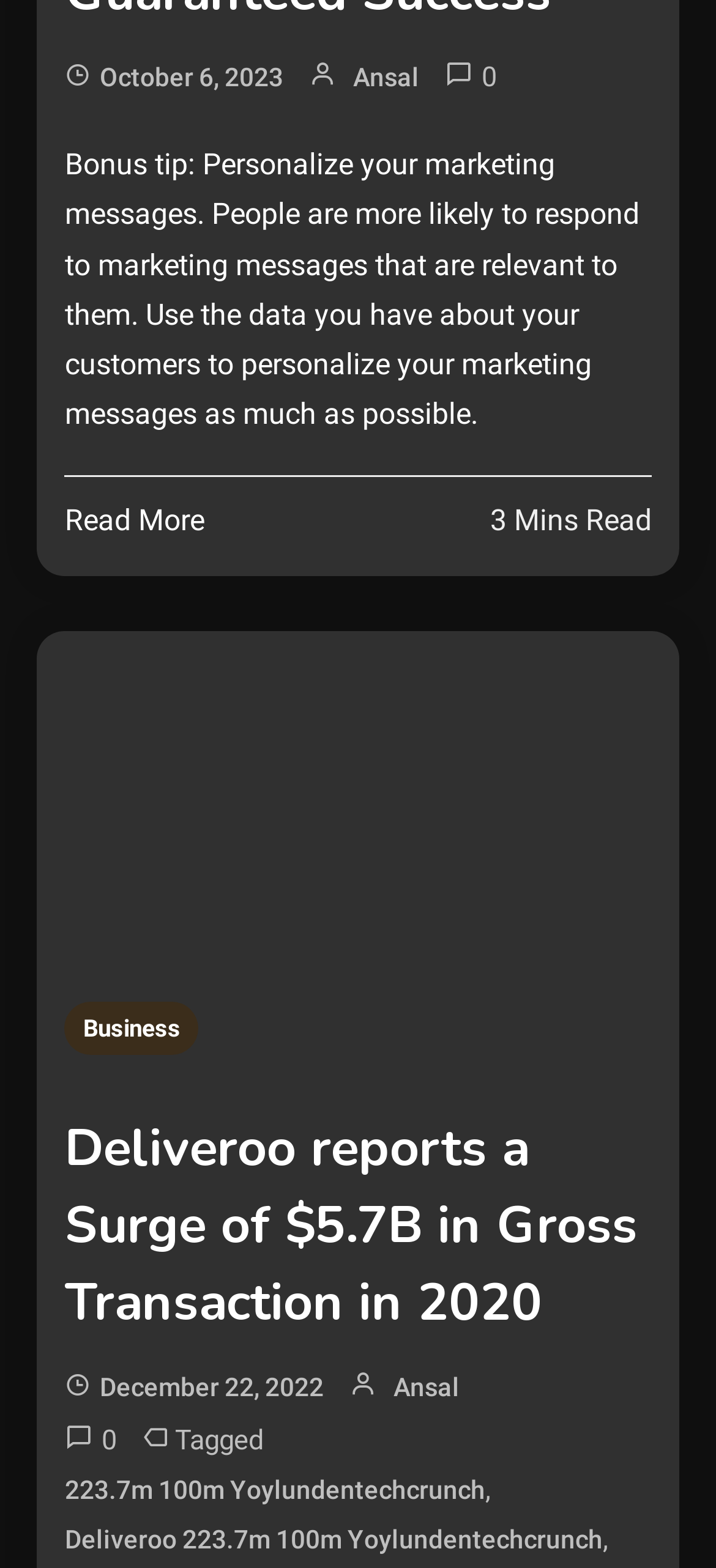Refer to the image and provide an in-depth answer to the question:
What is the category of the article about Deliveroo?

I found the category by looking at the link above the article title 'Deliveroo reports a Surge of $5.7B in Gross Transaction in 2020', which is 'Business'. This suggests that the article is categorized under Business.